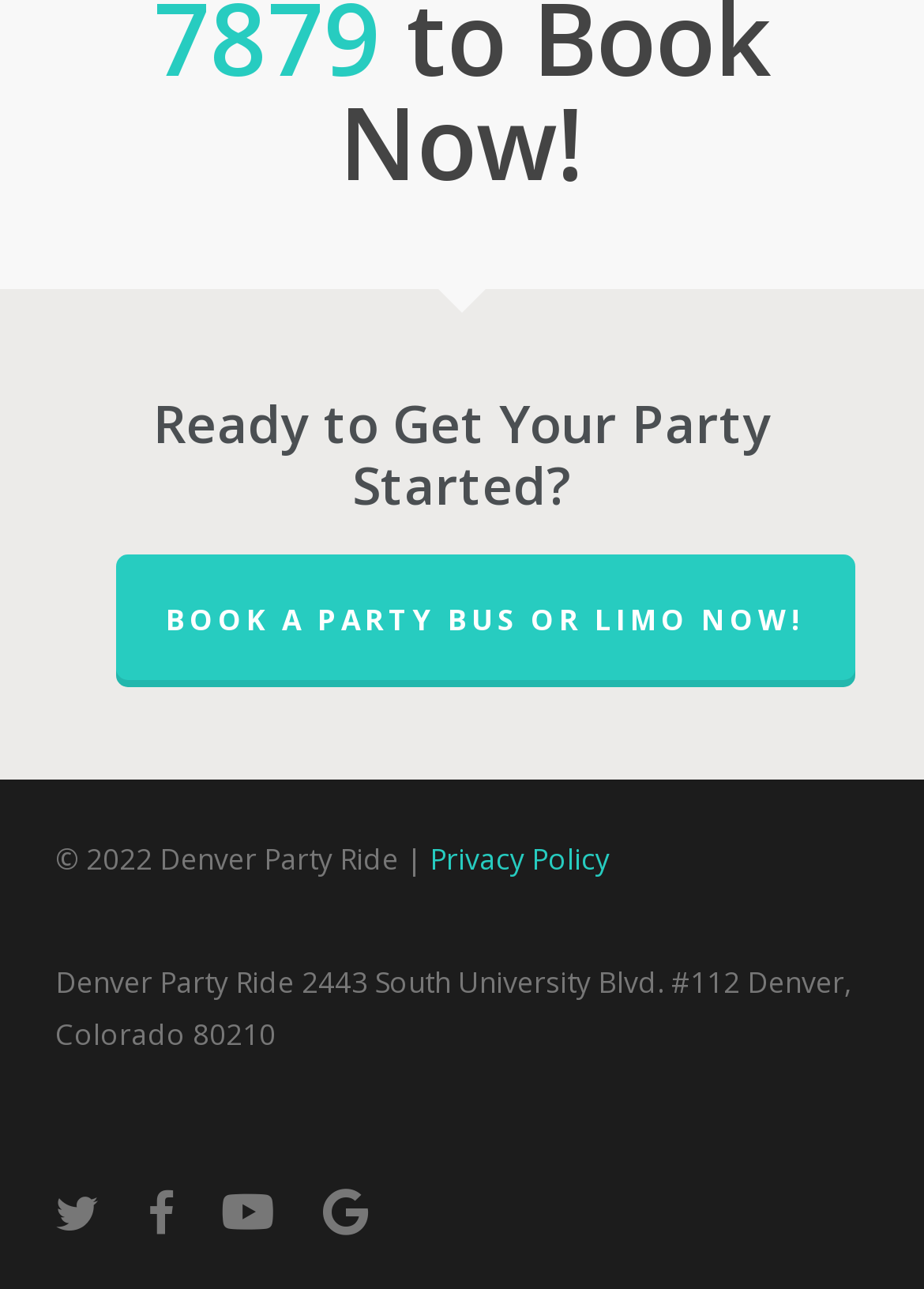What is the company name?
Refer to the screenshot and deliver a thorough answer to the question presented.

The company name can be found in the footer section of the webpage, where the address is mentioned as '2443 South University Blvd. #112 Denver, Colorado 80210' and the company name is 'Denver Party Ride'.